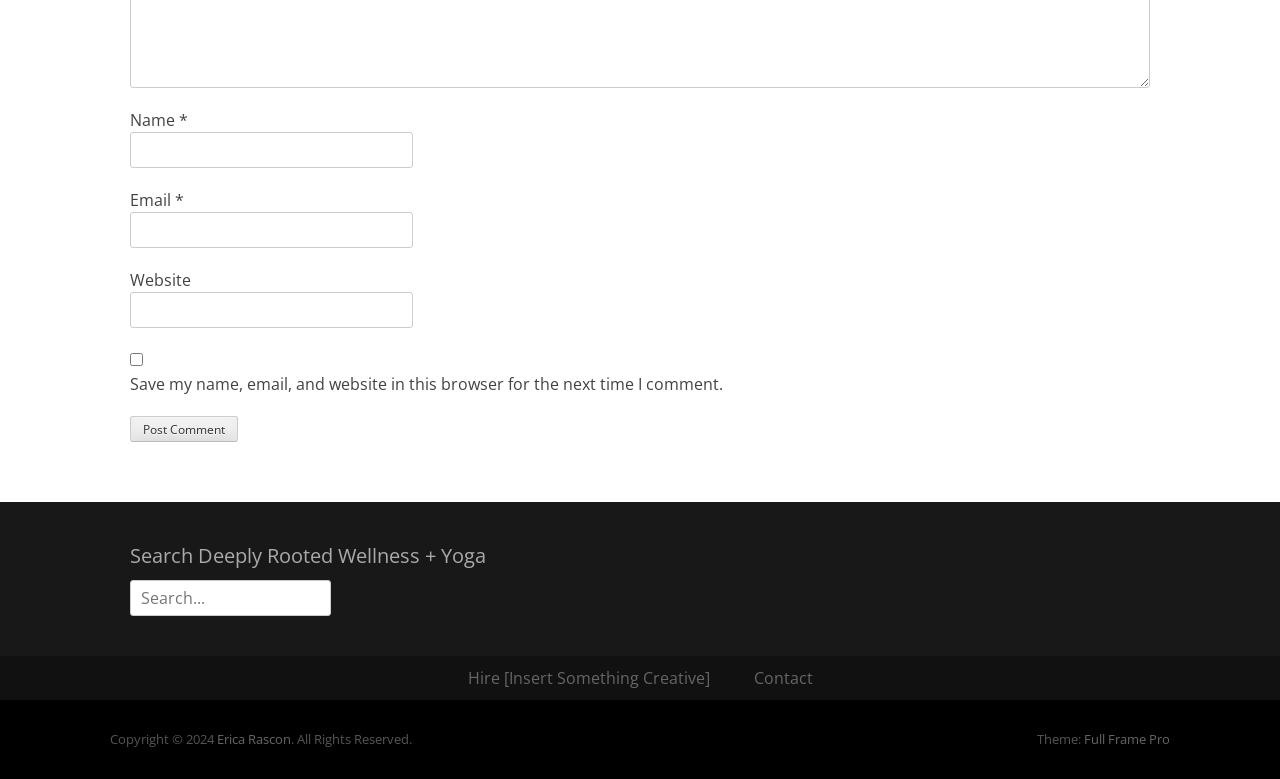Provide the bounding box coordinates in the format (top-left x, top-left y, bottom-right x, bottom-right y). All values are floating point numbers between 0 and 1. Determine the bounding box coordinate of the UI element described as: parent_node: Email * aria-describedby="email-notes" name="email"

[0.102, 0.272, 0.323, 0.318]